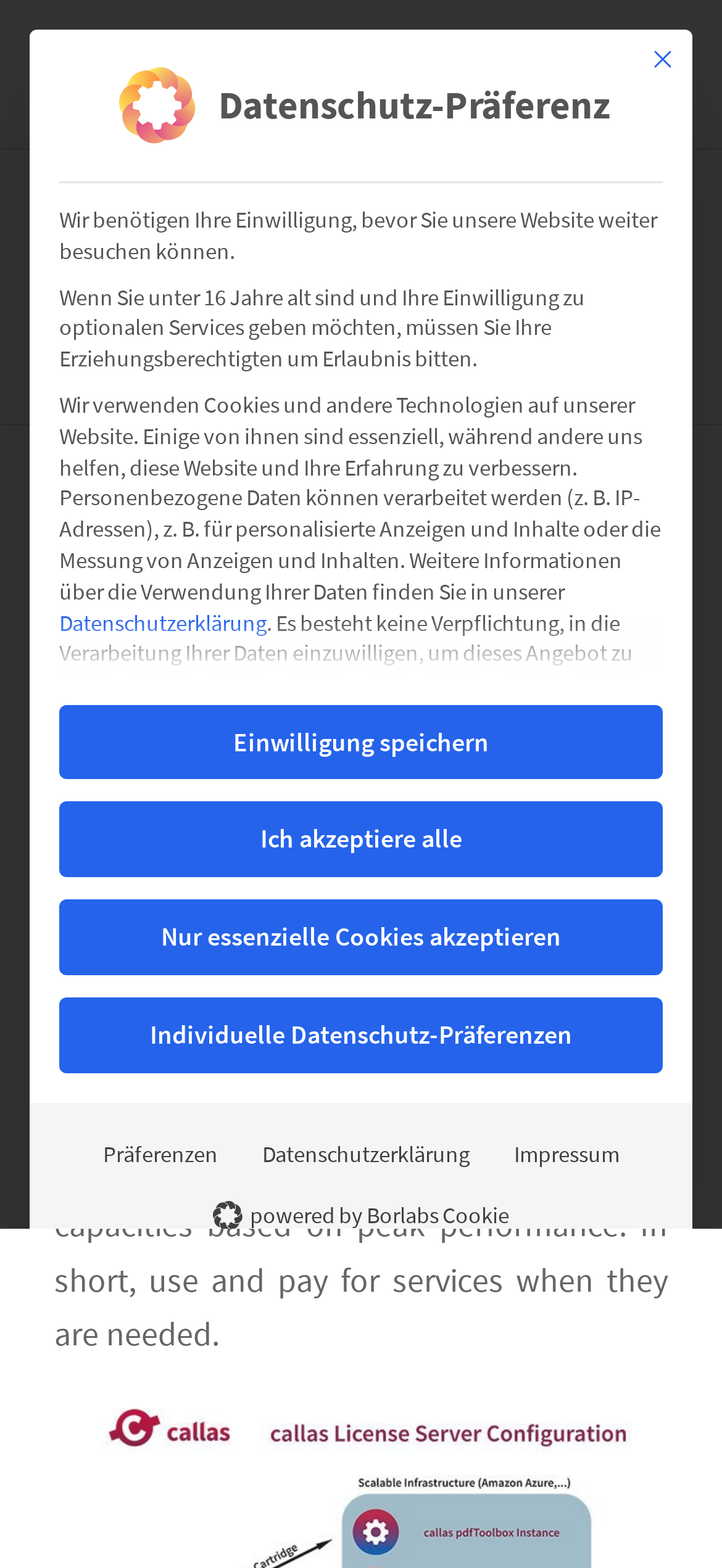Determine the bounding box coordinates of the area to click in order to meet this instruction: "Click the 'Einstellungen' button".

[0.708, 0.427, 0.887, 0.445]